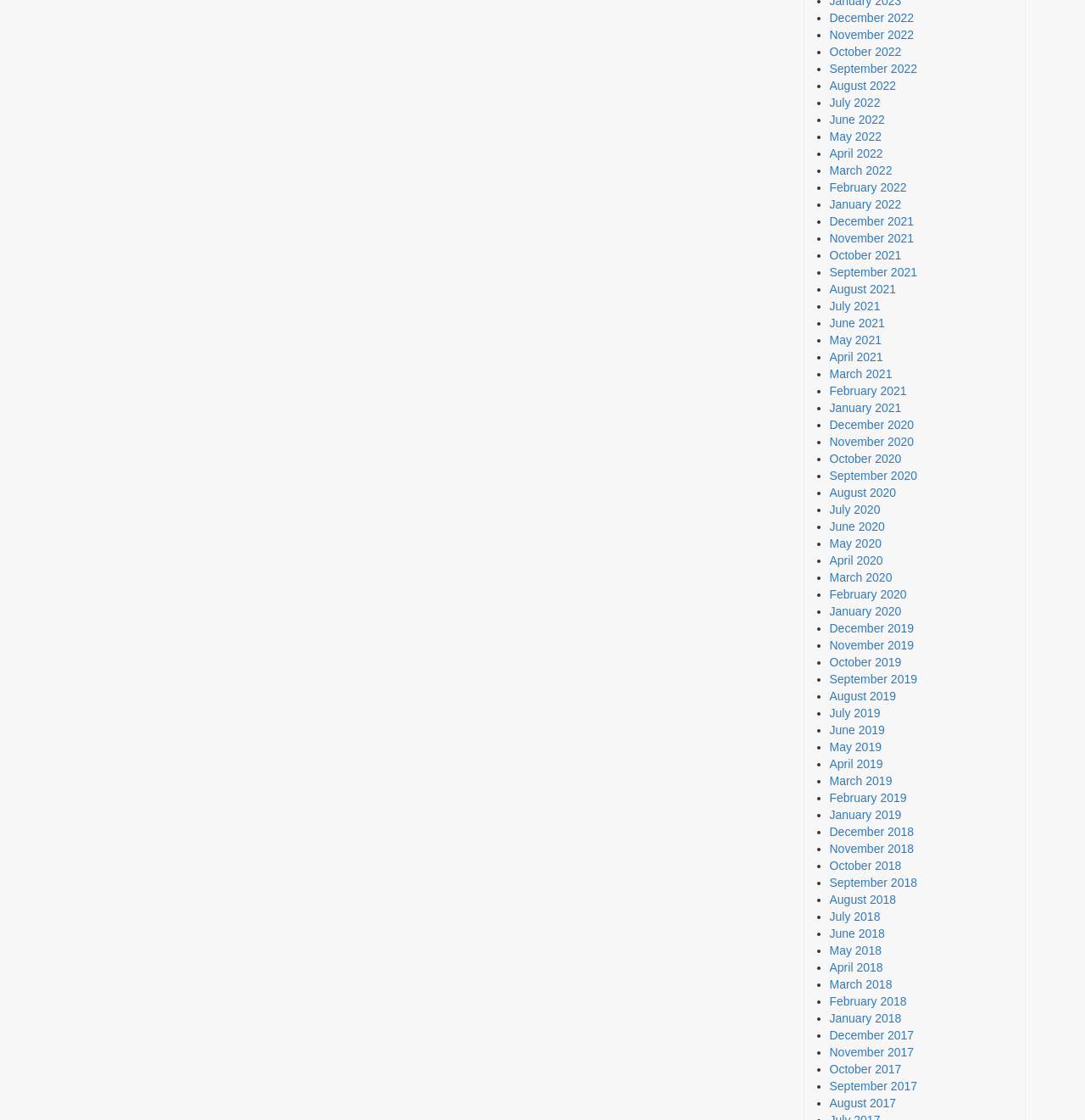What is the earliest month listed?
Refer to the image and answer the question using a single word or phrase.

December 2019